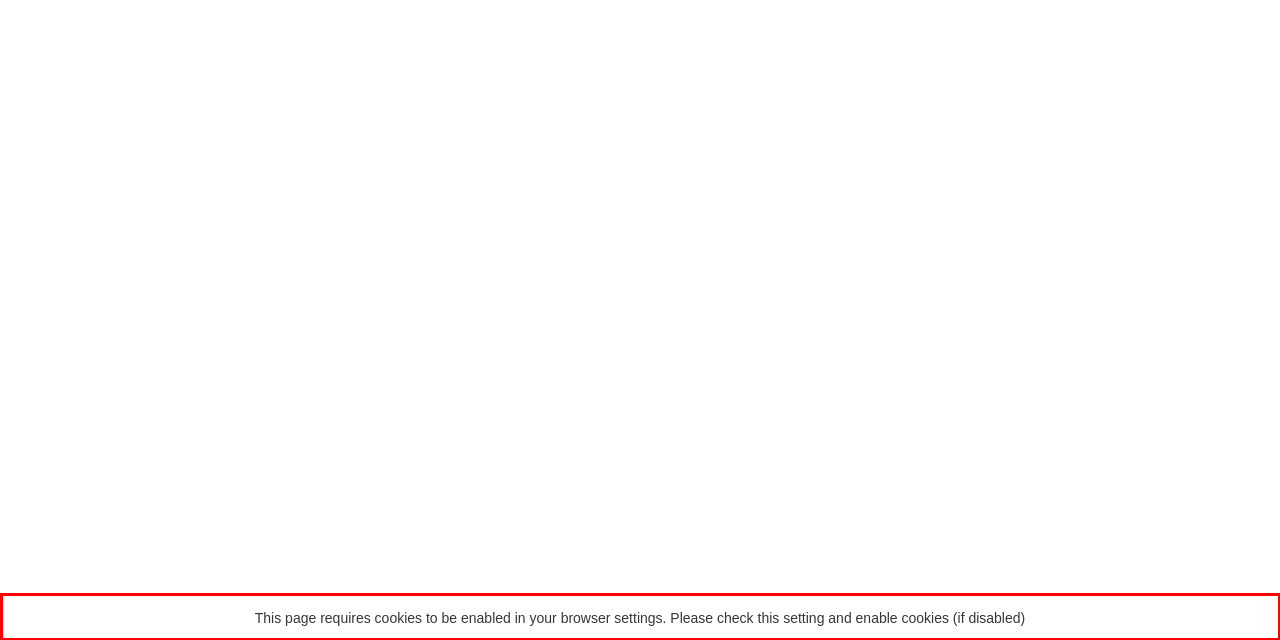Examine the screenshot of the webpage, locate the red bounding box, and perform OCR to extract the text contained within it.

This page requires cookies to be enabled in your browser settings. Please check this setting and enable cookies (if disabled)